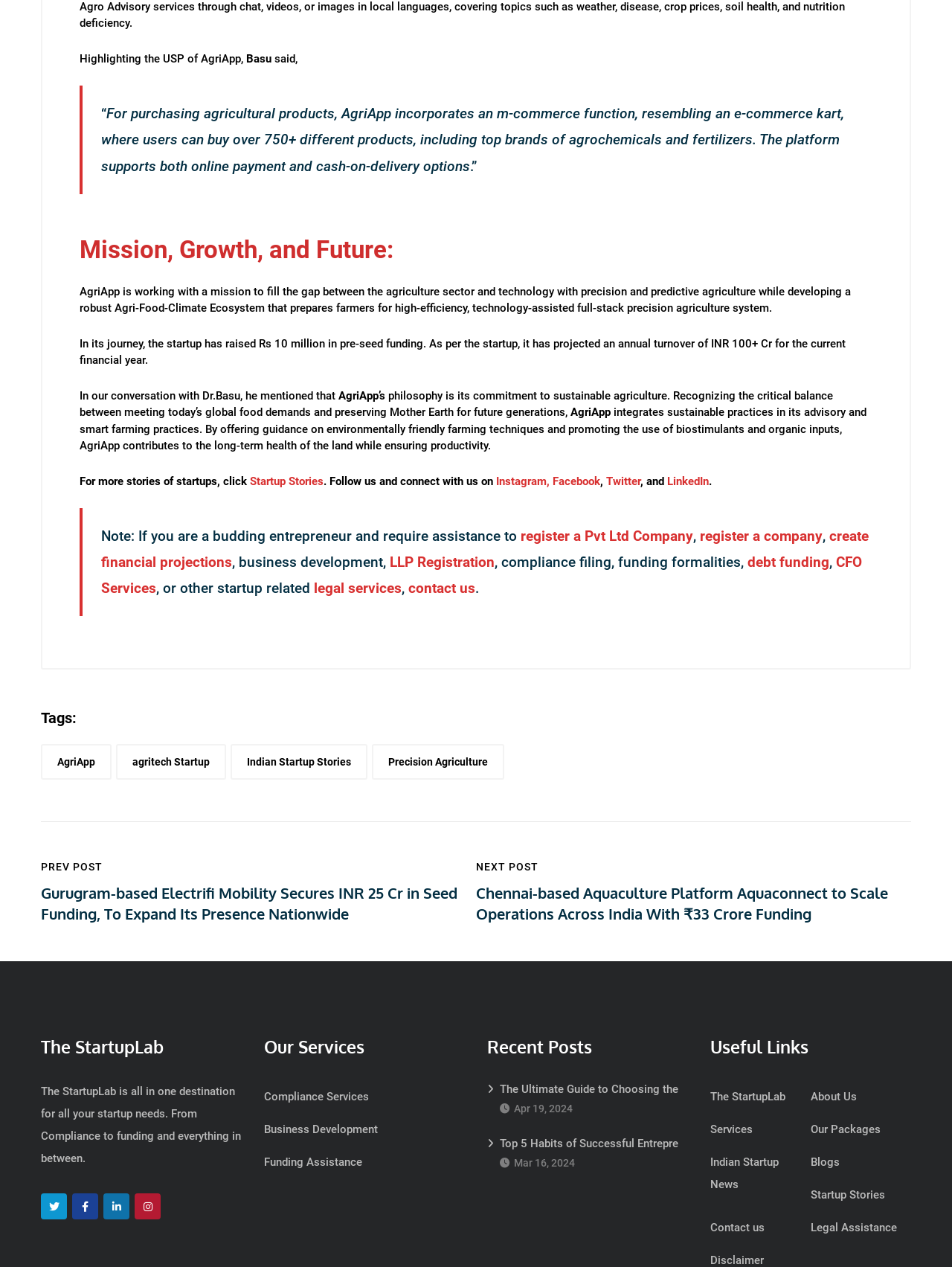Find the bounding box coordinates for the element that must be clicked to complete the instruction: "Read the next post". The coordinates should be four float numbers between 0 and 1, indicated as [left, top, right, bottom].

[0.5, 0.678, 0.957, 0.729]